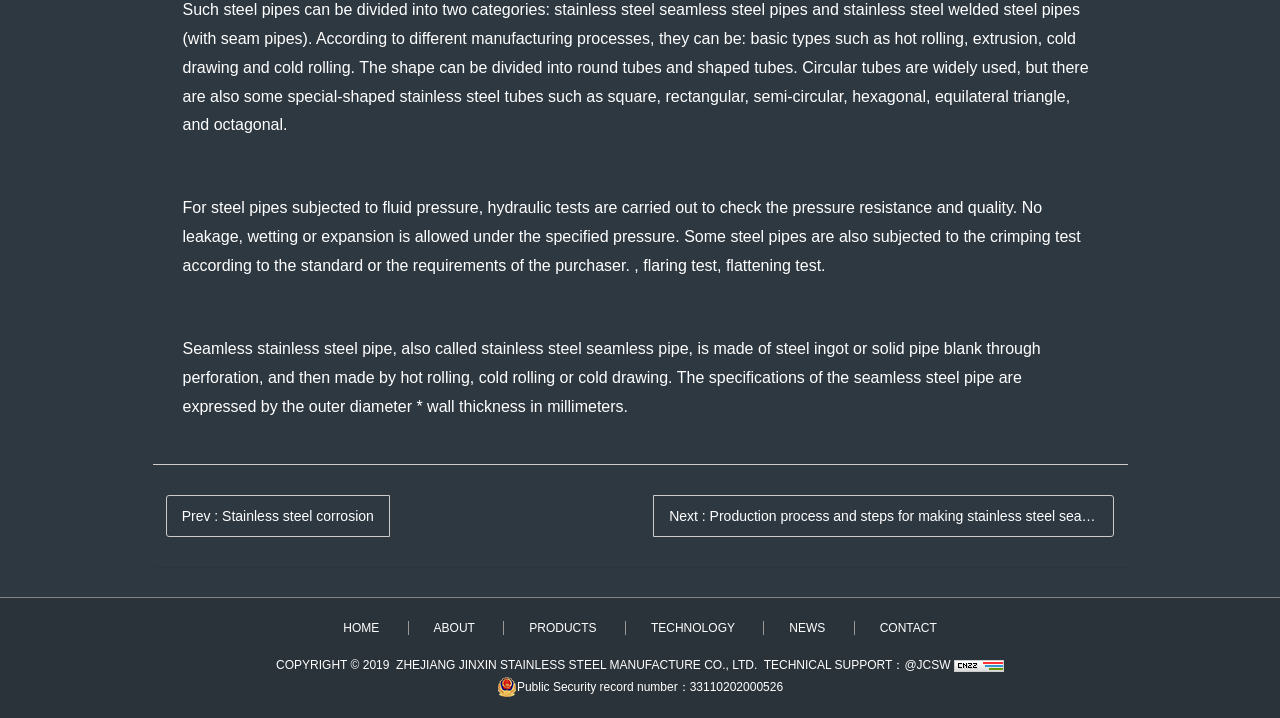Identify the bounding box coordinates of the element to click to follow this instruction: 'Click the link to learn more about reshoring'. Ensure the coordinates are four float values between 0 and 1, provided as [left, top, right, bottom].

None